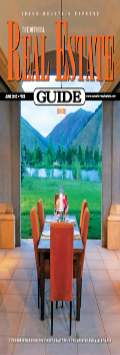What is the focus of the publication?
Please give a well-detailed answer to the question.

The caption states that the magazine title prominently arches across the top, drawing attention to the publication's focus on real estate opportunities in the scenic Idaho region, which implies that the focus of the publication is on real estate.